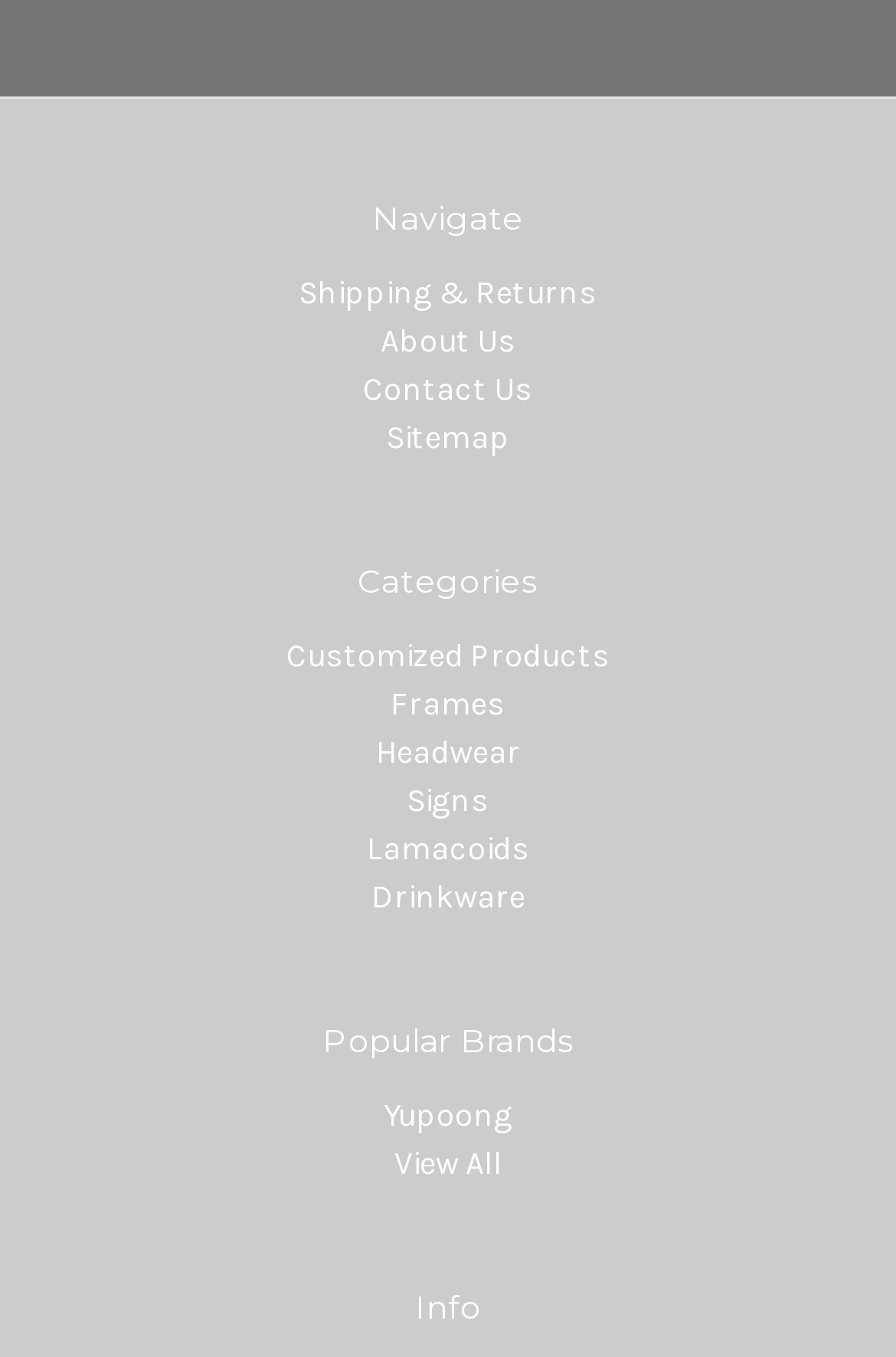Pinpoint the bounding box coordinates of the element to be clicked to execute the instruction: "View details of February".

None